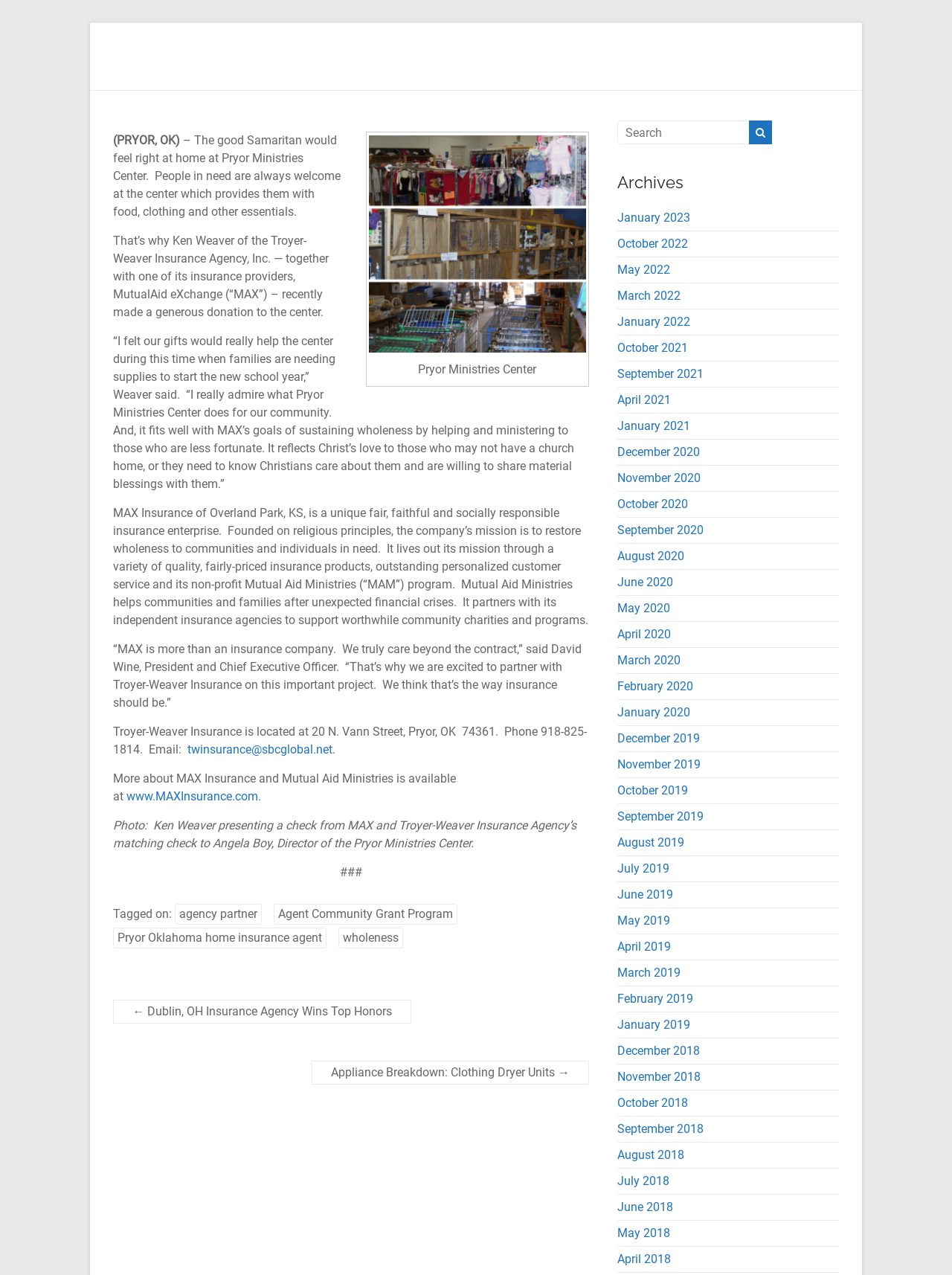Please locate the bounding box coordinates of the element that should be clicked to complete the given instruction: "View previous article".

[0.119, 0.784, 0.432, 0.803]